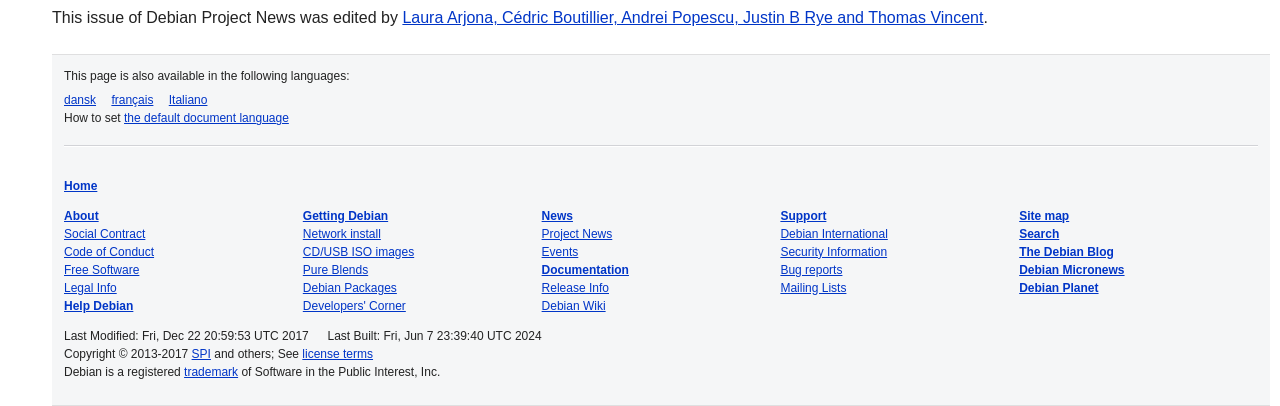Specify the bounding box coordinates of the area that needs to be clicked to achieve the following instruction: "Read the Debian Project News".

[0.423, 0.558, 0.478, 0.593]